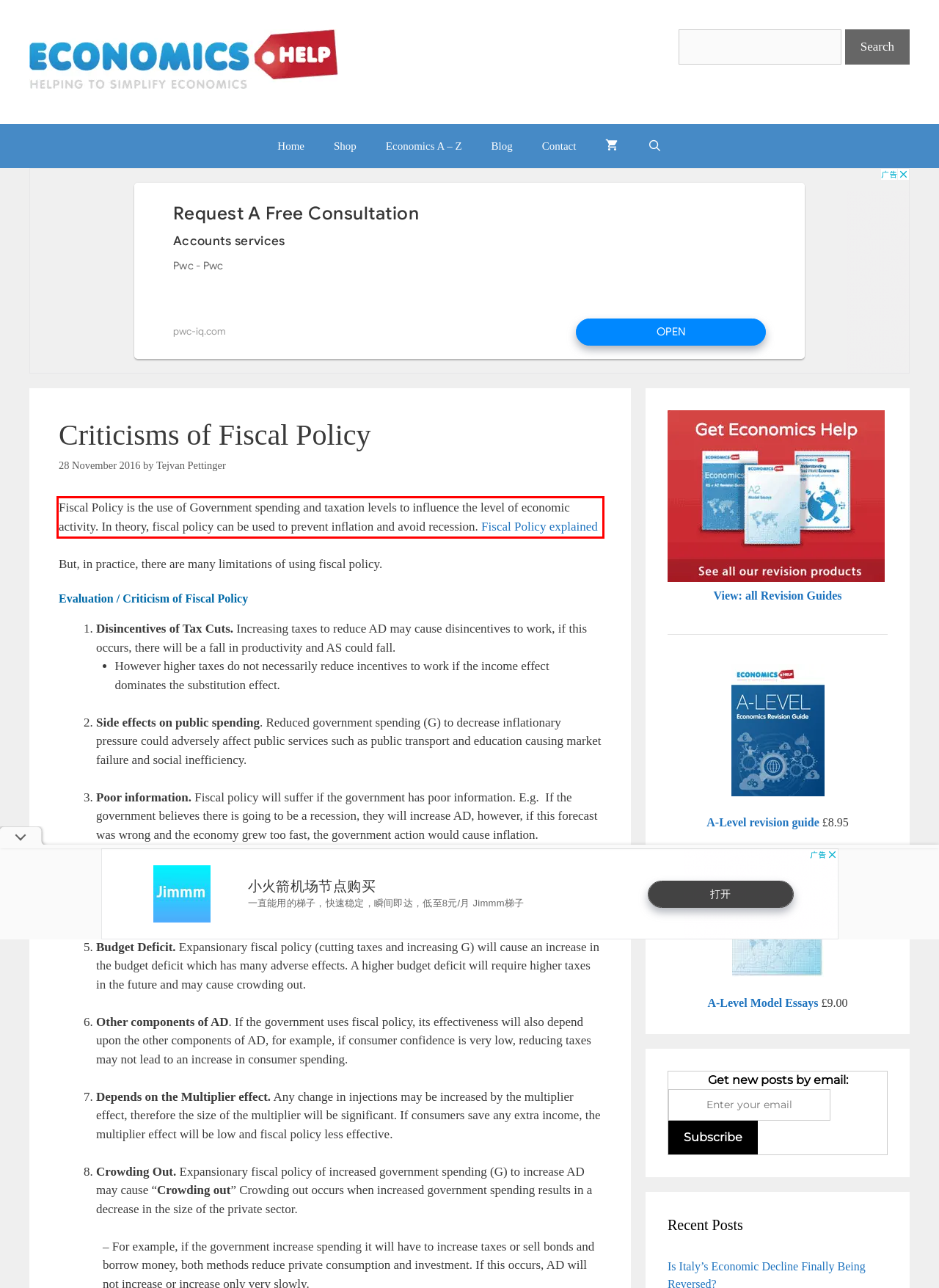Analyze the screenshot of the webpage and extract the text from the UI element that is inside the red bounding box.

Fiscal Policy is the use of Government spending and taxation levels to influence the level of economic activity. In theory, fiscal policy can be used to prevent inflation and avoid recession. Fiscal Policy explained